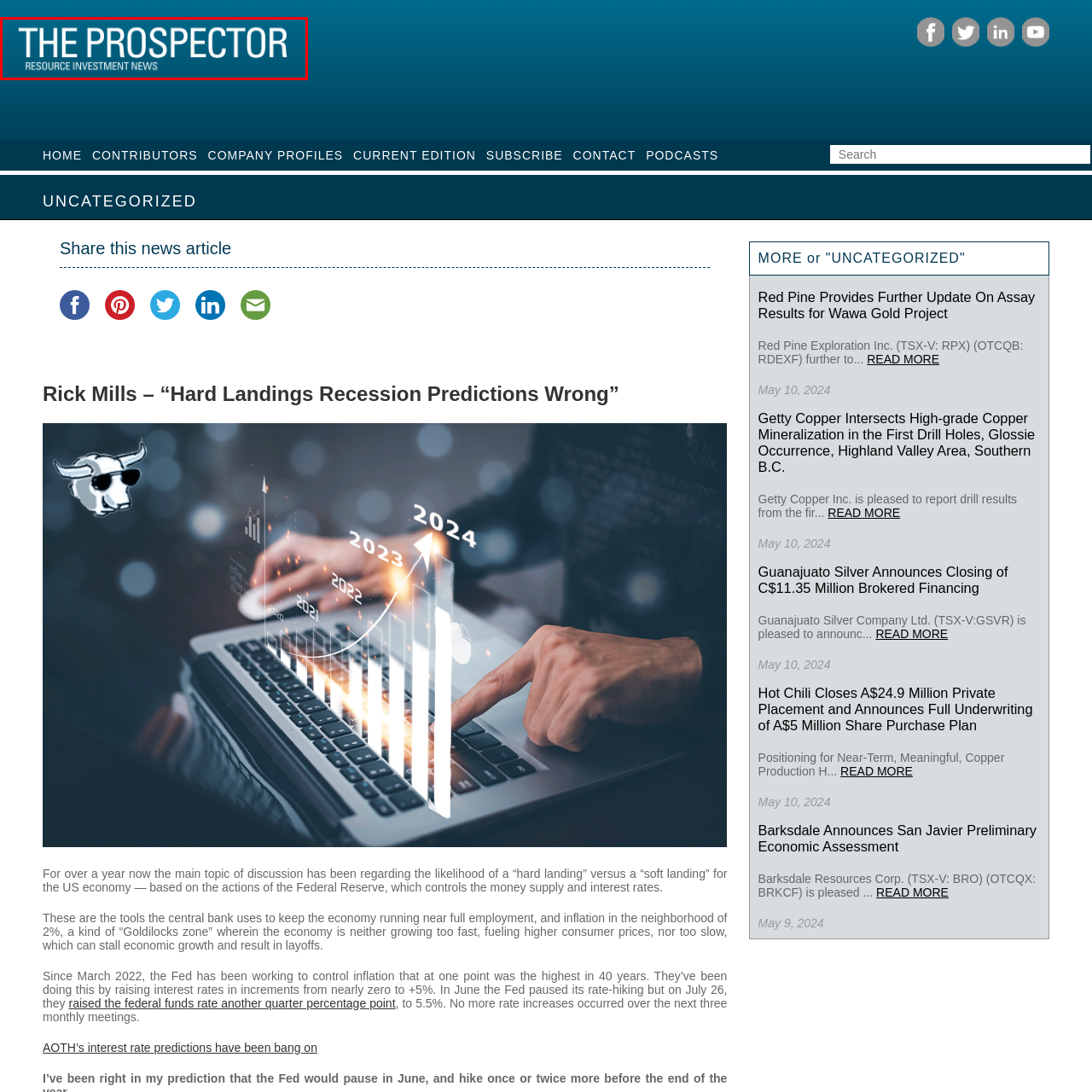Inspect the area enclosed by the red box and reply to the question using only one word or a short phrase: 
What is the font style of the main title?

bold